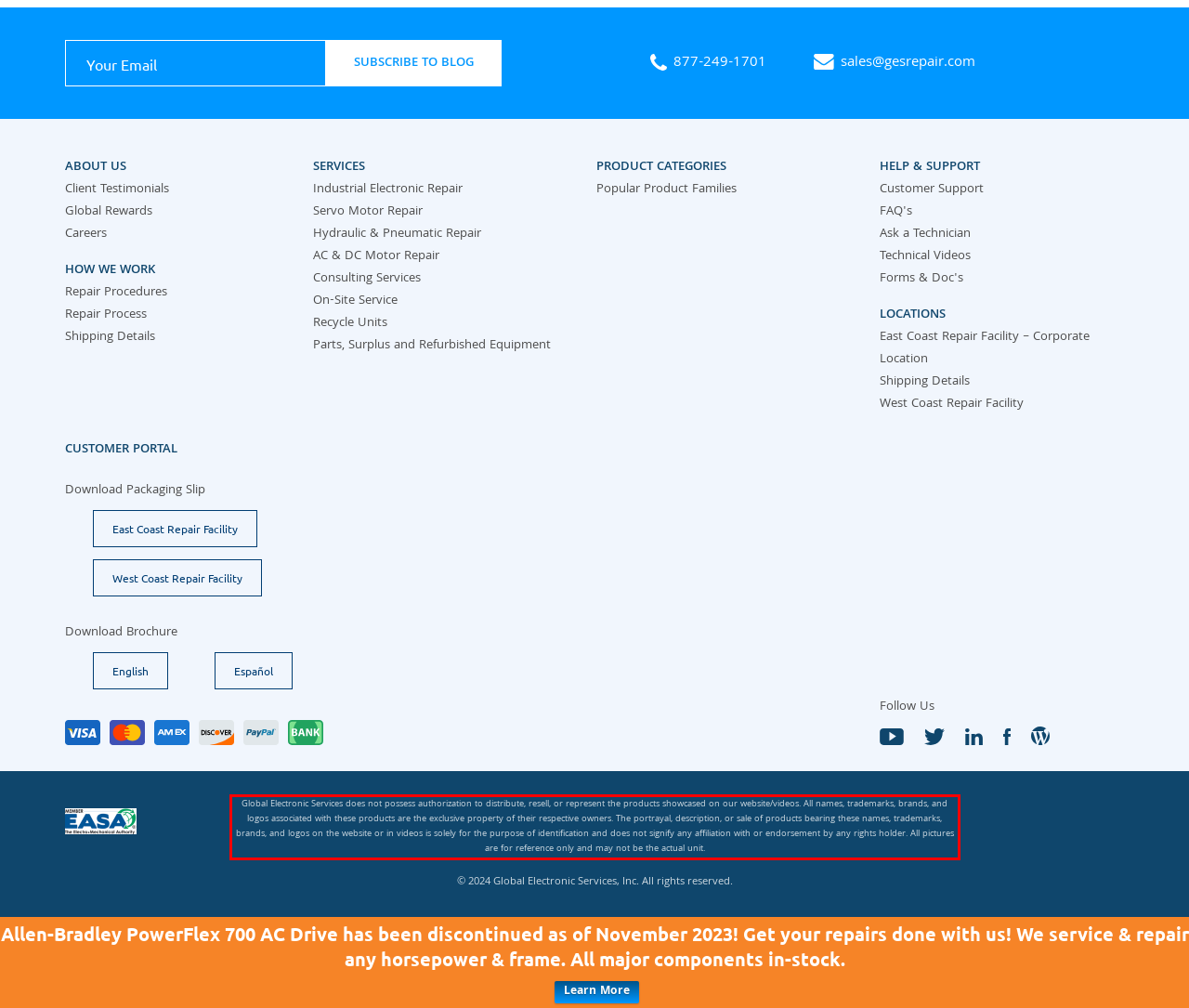Analyze the screenshot of the webpage that features a red bounding box and recognize the text content enclosed within this red bounding box.

Global Electronic Services does not possess authorization to distribute, resell, or represent the products showcased on our website/videos. All names, trademarks, brands, and logos associated with these products are the exclusive property of their respective owners. The portrayal, description, or sale of products bearing these names, trademarks, brands, and logos on the website or in videos is solely for the purpose of identification and does not signify any affiliation with or endorsement by any rights holder. All pictures are for reference only and may not be the actual unit.